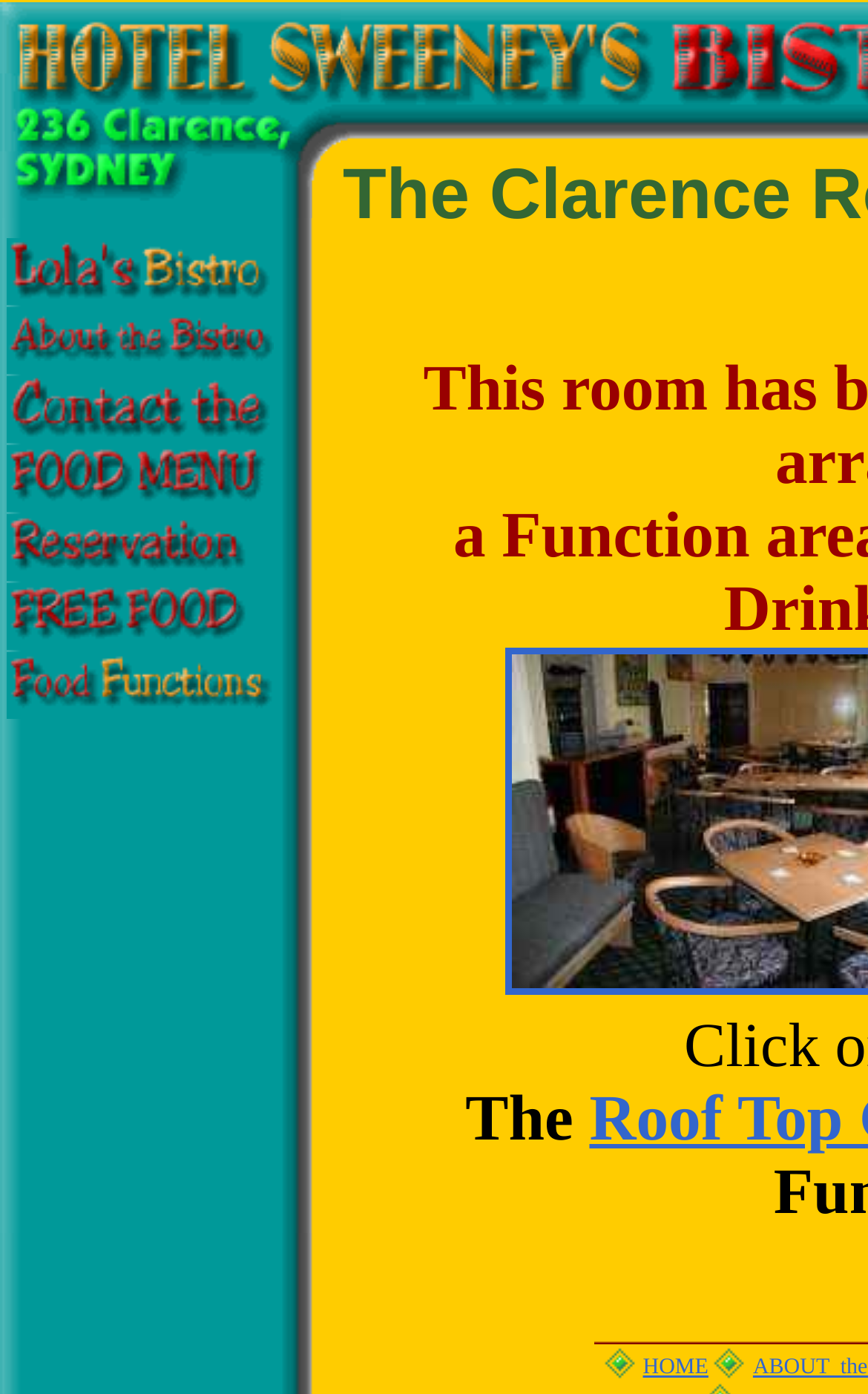Pinpoint the bounding box coordinates of the element to be clicked to execute the instruction: "Click the HOME link".

[0.741, 0.972, 0.816, 0.99]